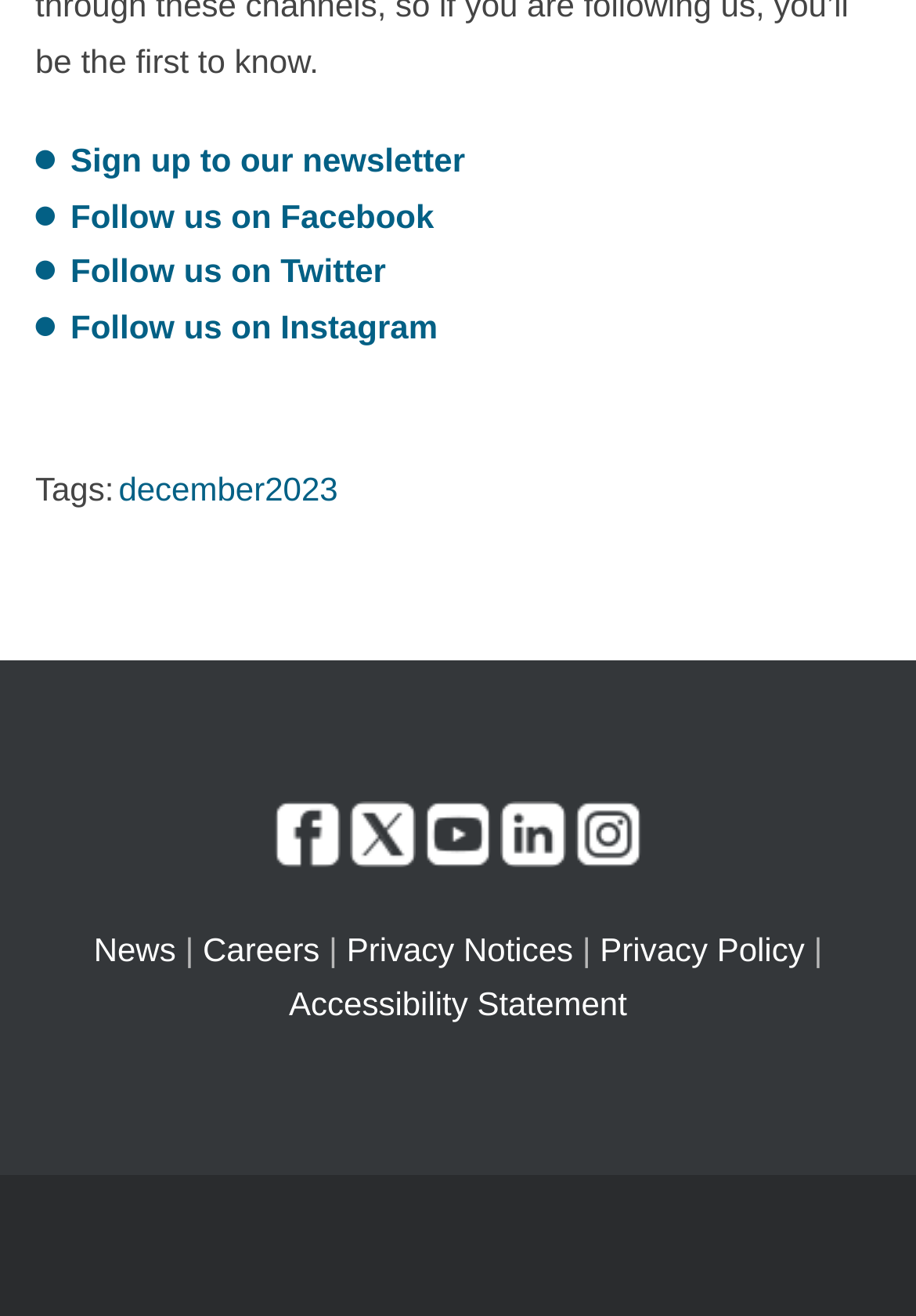Provide the bounding box coordinates of the HTML element described as: "Follow us on Twitter". The bounding box coordinates should be four float numbers between 0 and 1, i.e., [left, top, right, bottom].

[0.077, 0.192, 0.421, 0.221]